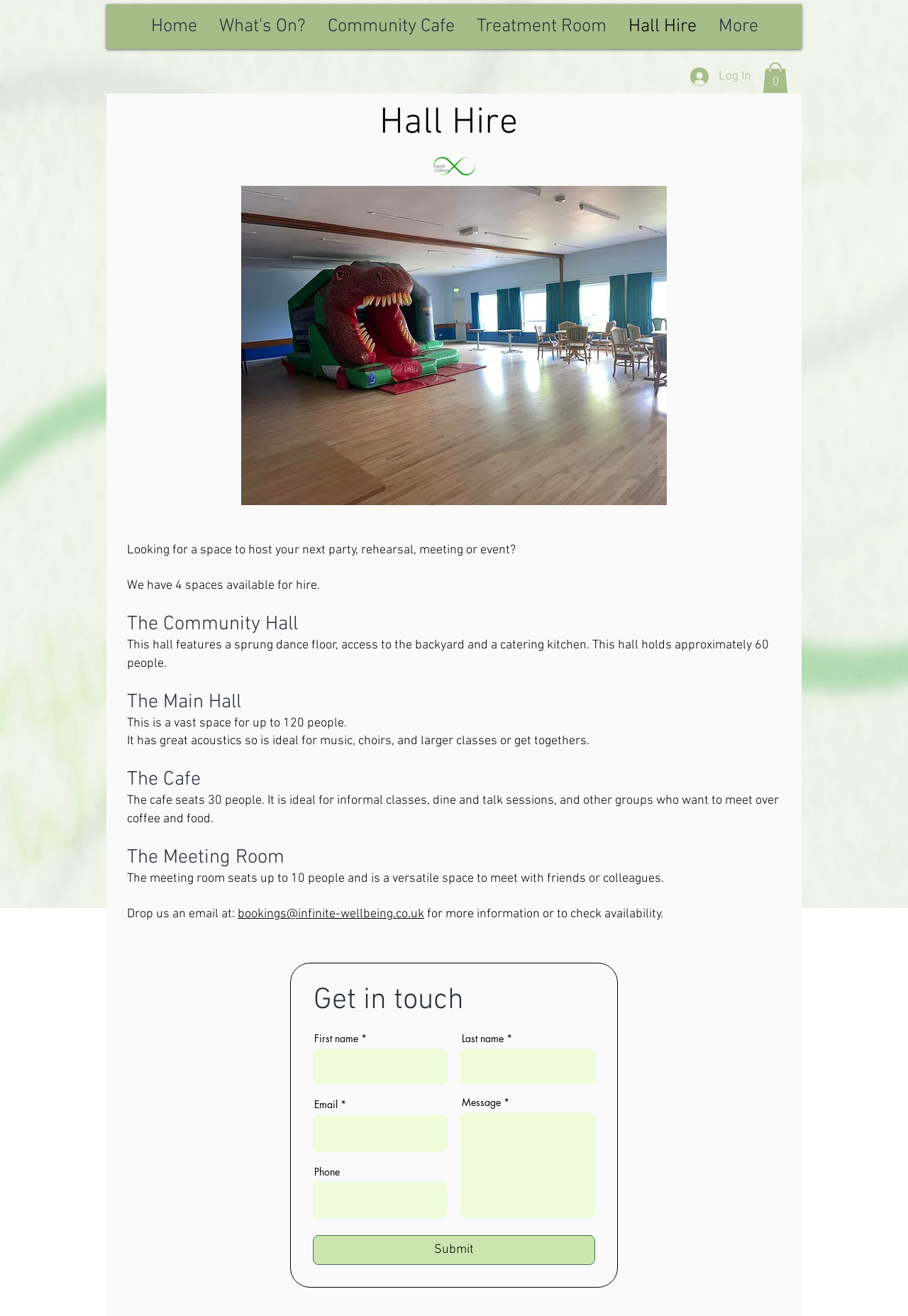Locate the bounding box coordinates of the element I should click to achieve the following instruction: "Click on the 'Hall Hire' link".

[0.679, 0.003, 0.779, 0.037]